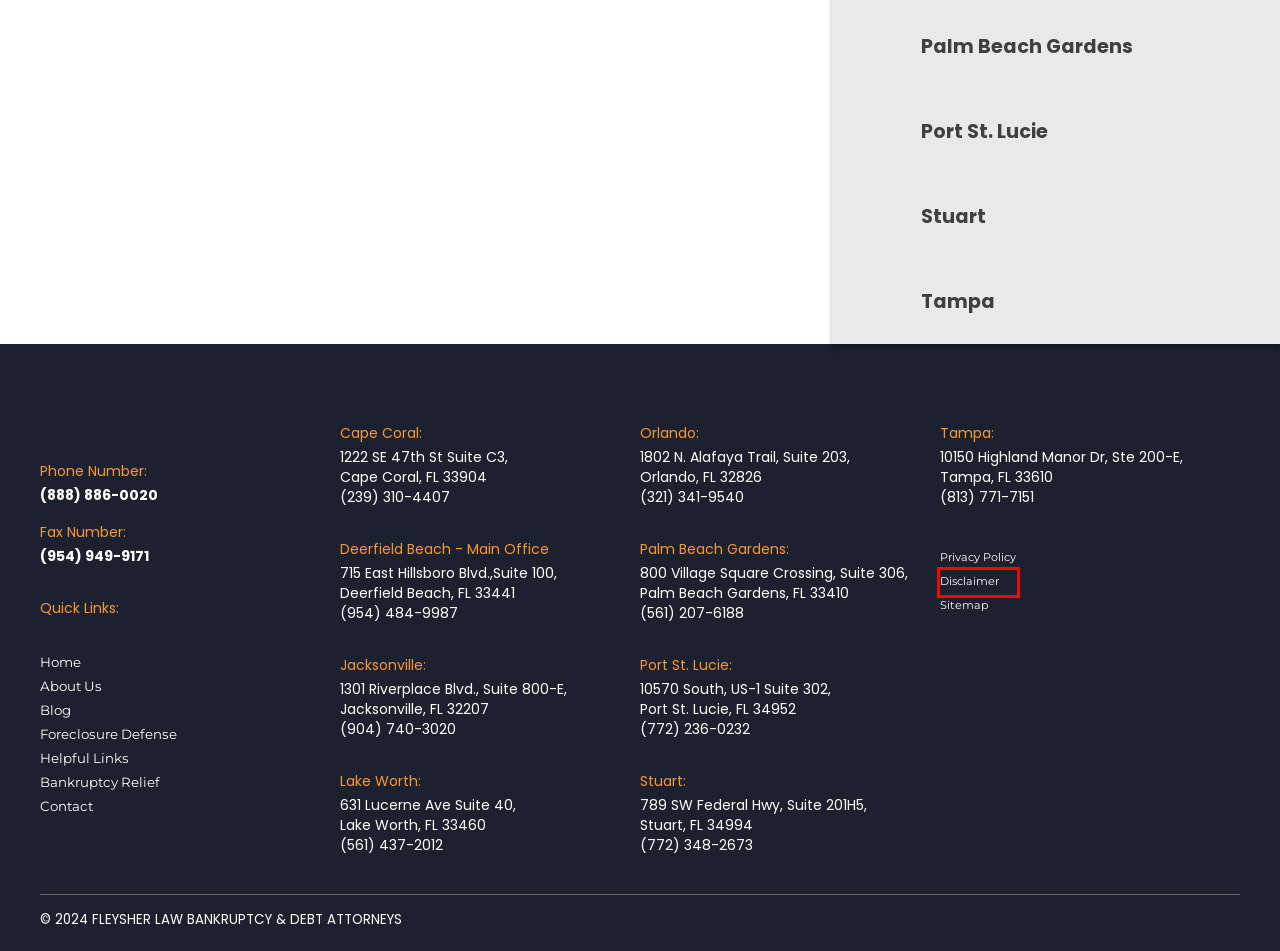You have been given a screenshot of a webpage, where a red bounding box surrounds a UI element. Identify the best matching webpage description for the page that loads after the element in the bounding box is clicked. Options include:
A. Sitemap | Fleysher Law
B. Privacy Policy | Fleysher Law
C. Disclaimer | Fleysher Law
D. Filing for Bankruptcy Links | Emil Fleysher, P.A.
E. Florida Bankruptcy Relief Lawyer | Fleysher Law
F. Florida Bankruptcy Lawyer | Fleysher Law
G. Blog | Fleysher Law
H. Florida Will Lawyer | Fleysher Law

C